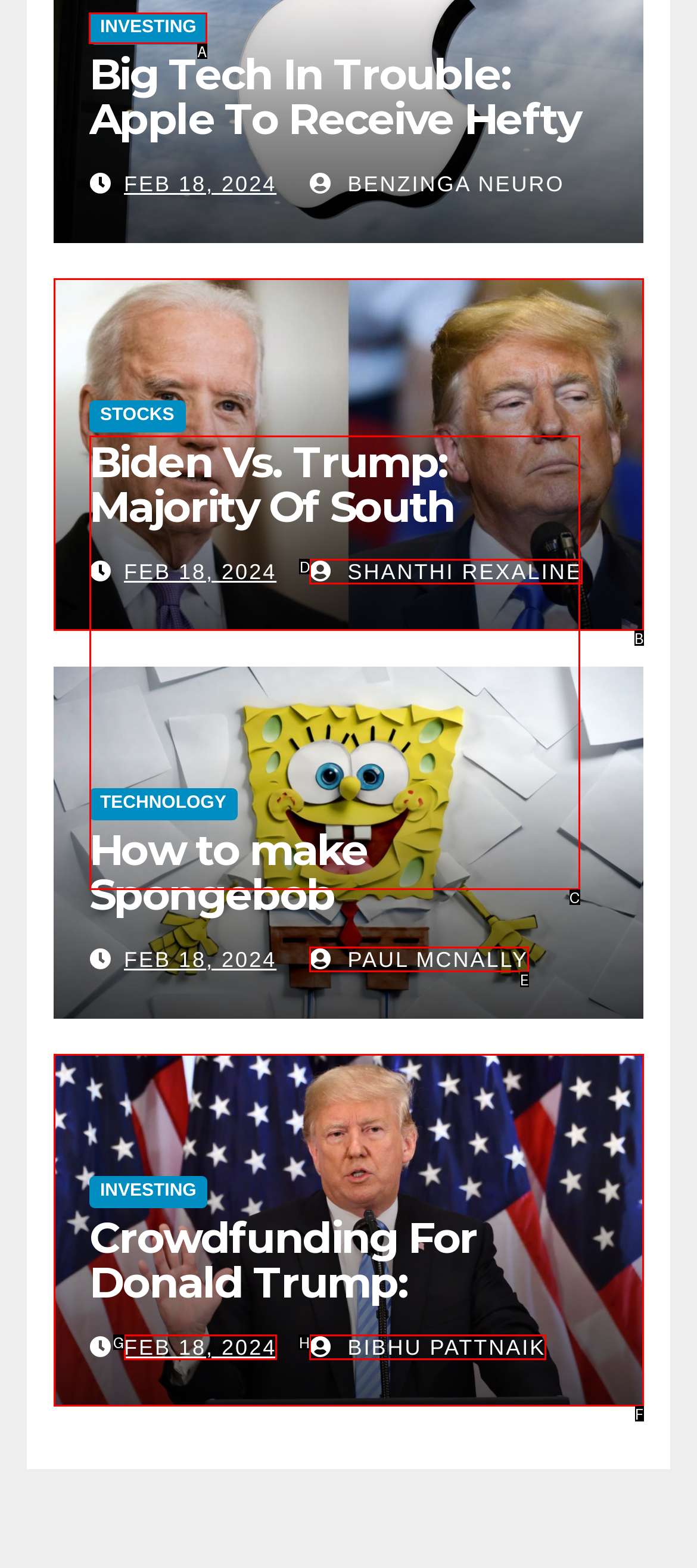For the given instruction: Click on 'INVESTING', determine which boxed UI element should be clicked. Answer with the letter of the corresponding option directly.

A